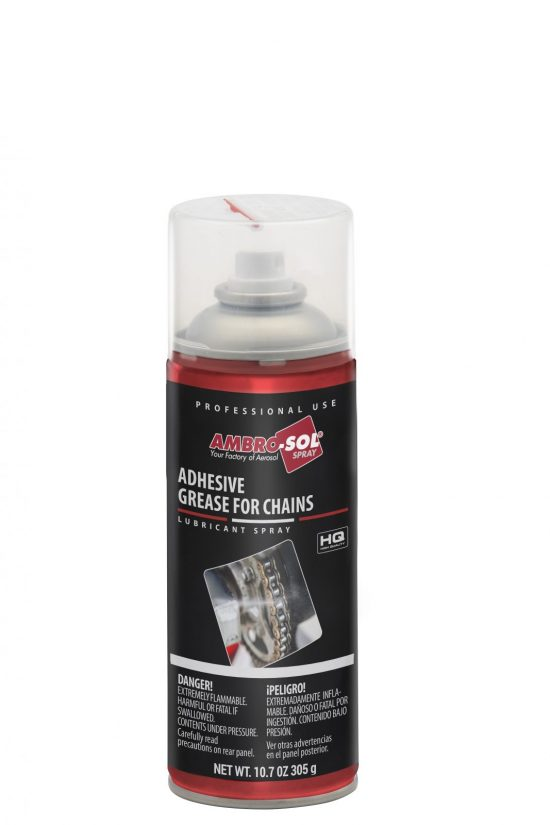How much lubricant is in the can?
Answer the question with detailed information derived from the image.

The caption explicitly states the quantity of lubricant in the can, which is 10.7 oz or 305 g. This information is important for users who need to know how much lubricant they will have for their maintenance needs.